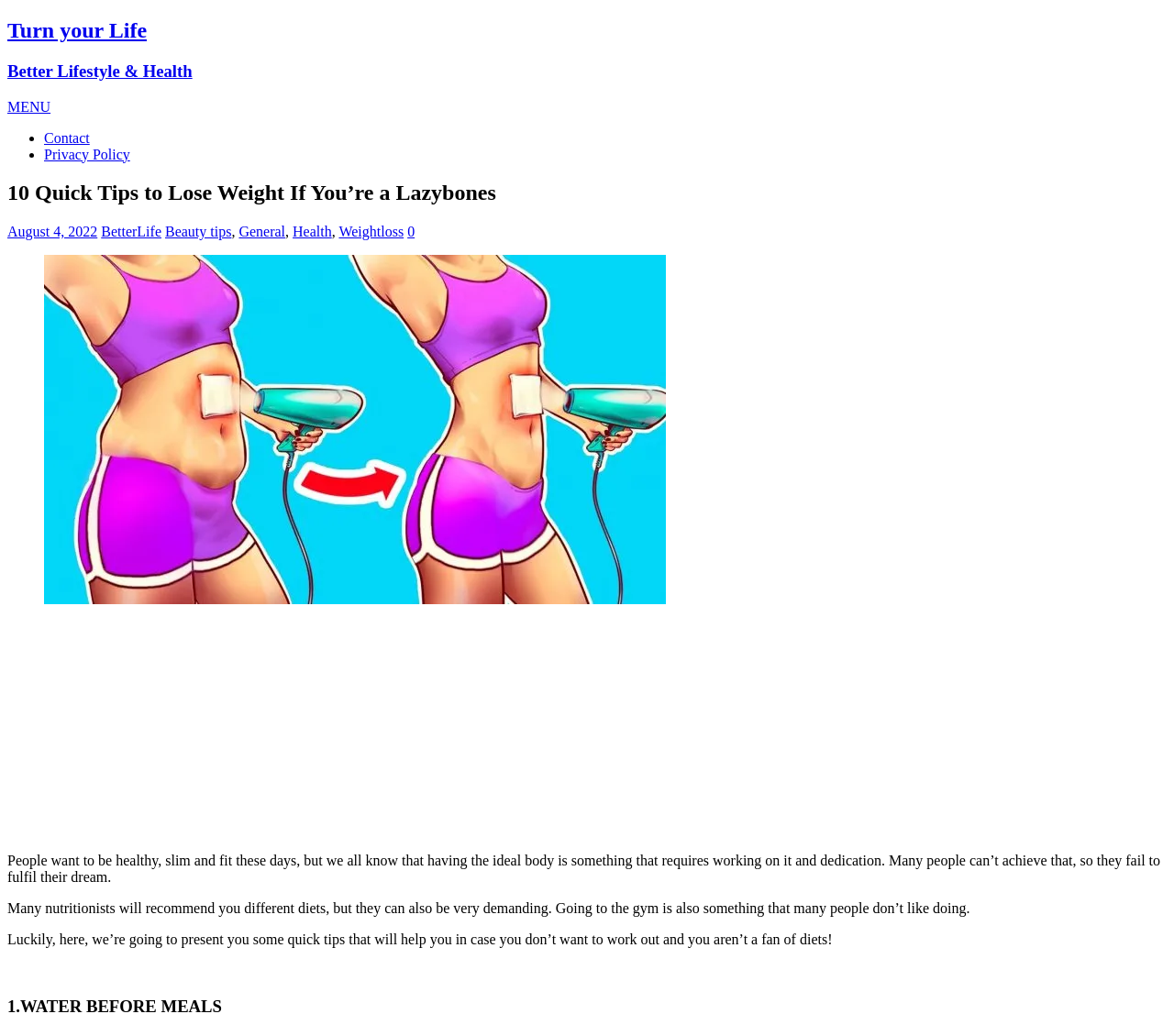Please provide the bounding box coordinates for the element that needs to be clicked to perform the following instruction: "Go to the 'Contact' page". The coordinates should be given as four float numbers between 0 and 1, i.e., [left, top, right, bottom].

[0.038, 0.125, 0.076, 0.14]